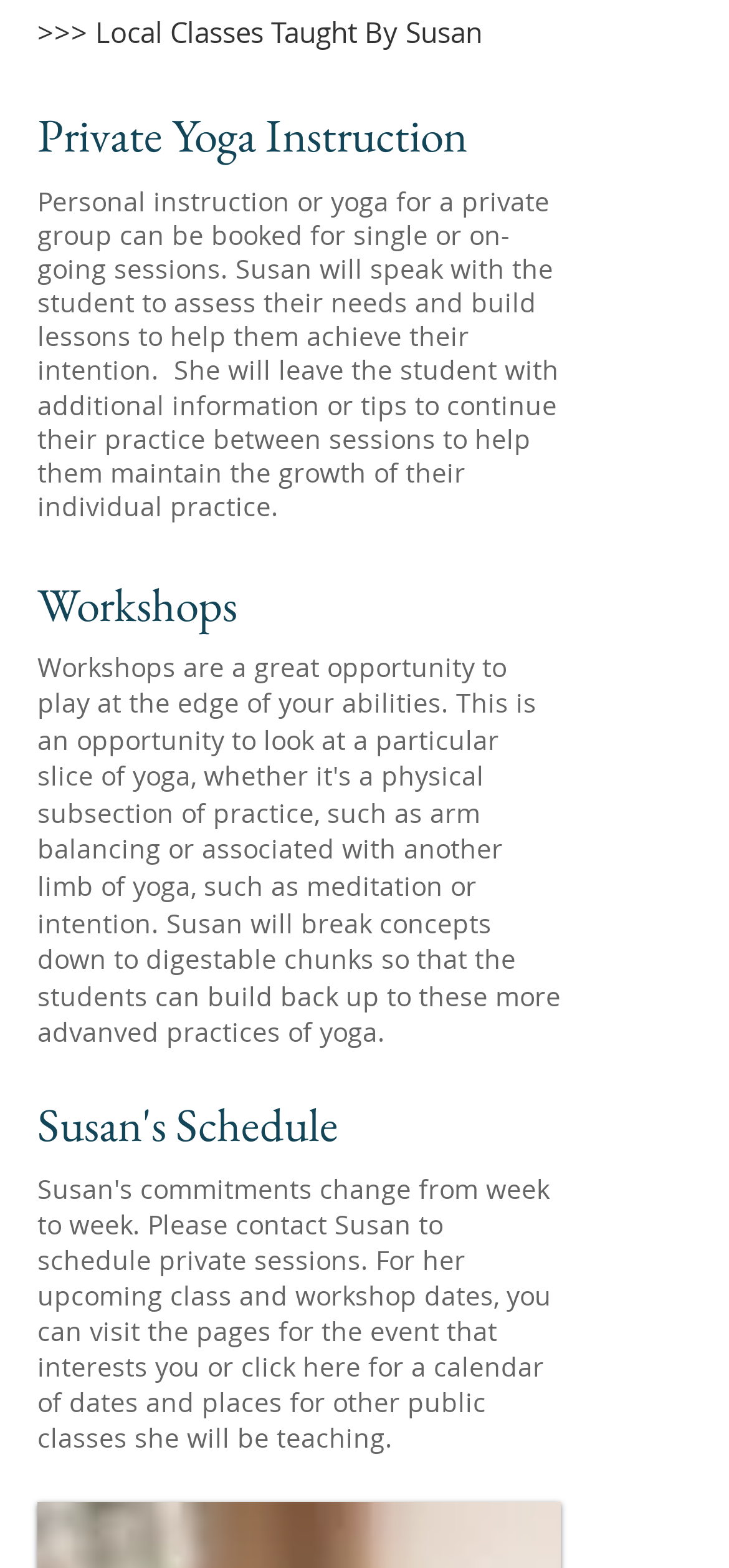Give the bounding box coordinates for this UI element: "Workshops". The coordinates should be four float numbers between 0 and 1, arranged as [left, top, right, bottom].

[0.051, 0.366, 0.326, 0.404]